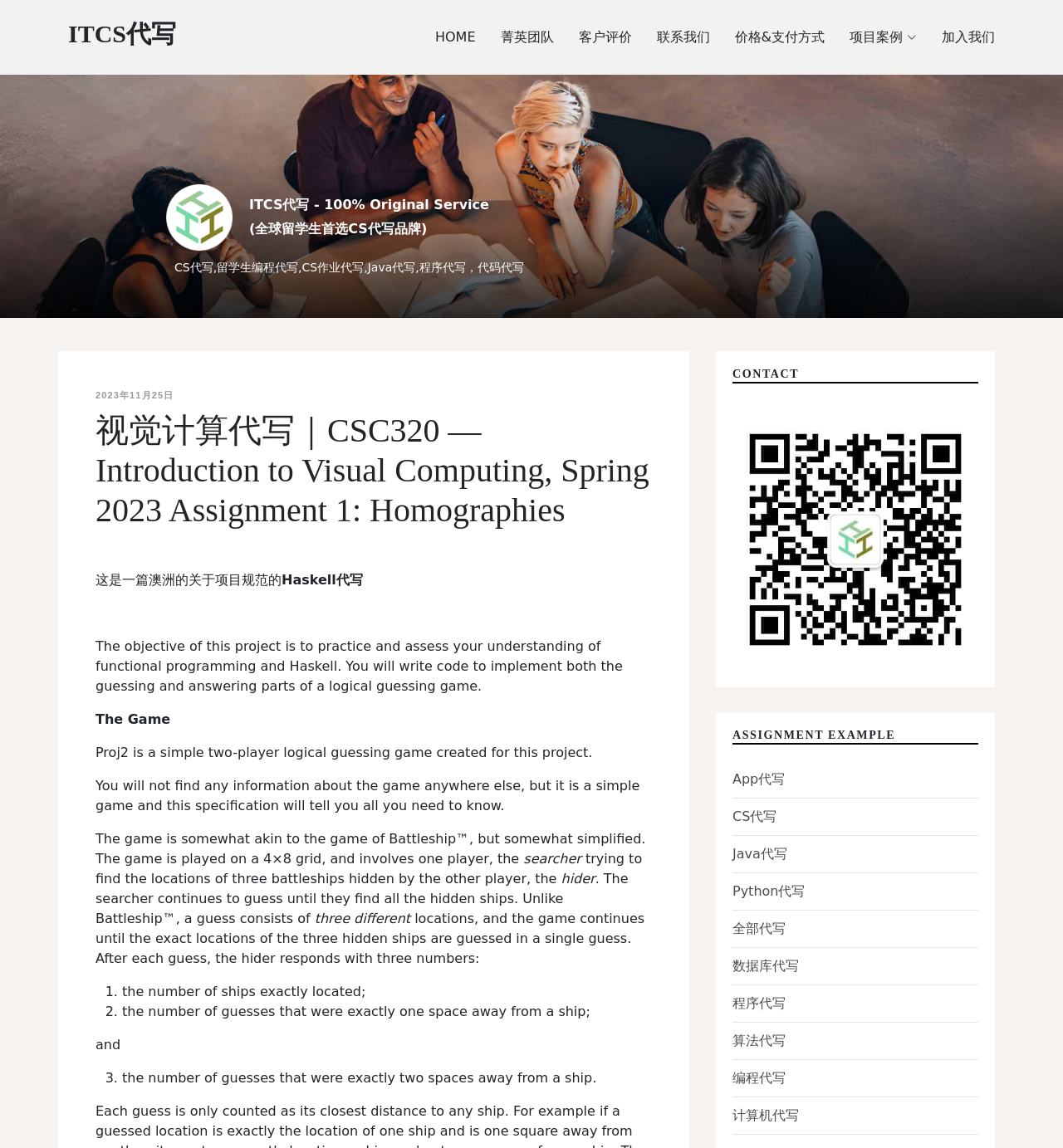Describe all the key features and sections of the webpage thoroughly.

This webpage is about a visual computing assignment, specifically CSC320 - Introduction to Visual Computing, Spring 2023 Assignment 1: Homographies. At the top, there is a navigation bar with links to "HOME", "菁英团队", "客户评价", "联系我们", "价格&支付方式", "项目案例", and "加入我们". Below the navigation bar, there is a logo image and a heading that reads "ITCS代写 - 100% Original Service" with a subtitle "(全球留学生首选CS代写品牌)".

On the left side of the page, there is a large image that spans from the top to the middle of the page. Below the image, there is a heading that reads "视觉计算代写｜CSC320 — Introduction to Visual Computing, Spring 2023 Assignment 1: Homographies". This is followed by a paragraph of text that describes the objective of the project, which is to practice and assess the understanding of functional programming and Haskell.

The main content of the page is divided into sections. The first section describes the game, which is a simple two-player logical guessing game created for this project. The game is played on a 4x8 grid, and involves one player trying to find the locations of three battleships hidden by the other player. The game continues until the exact locations of the three hidden ships are guessed in a single guess.

The next section explains the rules of the game, including how the hider responds to each guess with three numbers: the number of ships exactly located, the number of guesses that were exactly one space away from a ship, and the number of guesses that were exactly two spaces away from a ship.

On the right side of the page, there are three sections: "CONTACT", "ASSIGNMENT EXAMPLE", and a list of links to different types of assignments, including "App代写", "CS代写", "Java代写", and others.

Overall, the webpage provides information about a specific assignment in visual computing and explains the rules of a game that is part of the assignment.